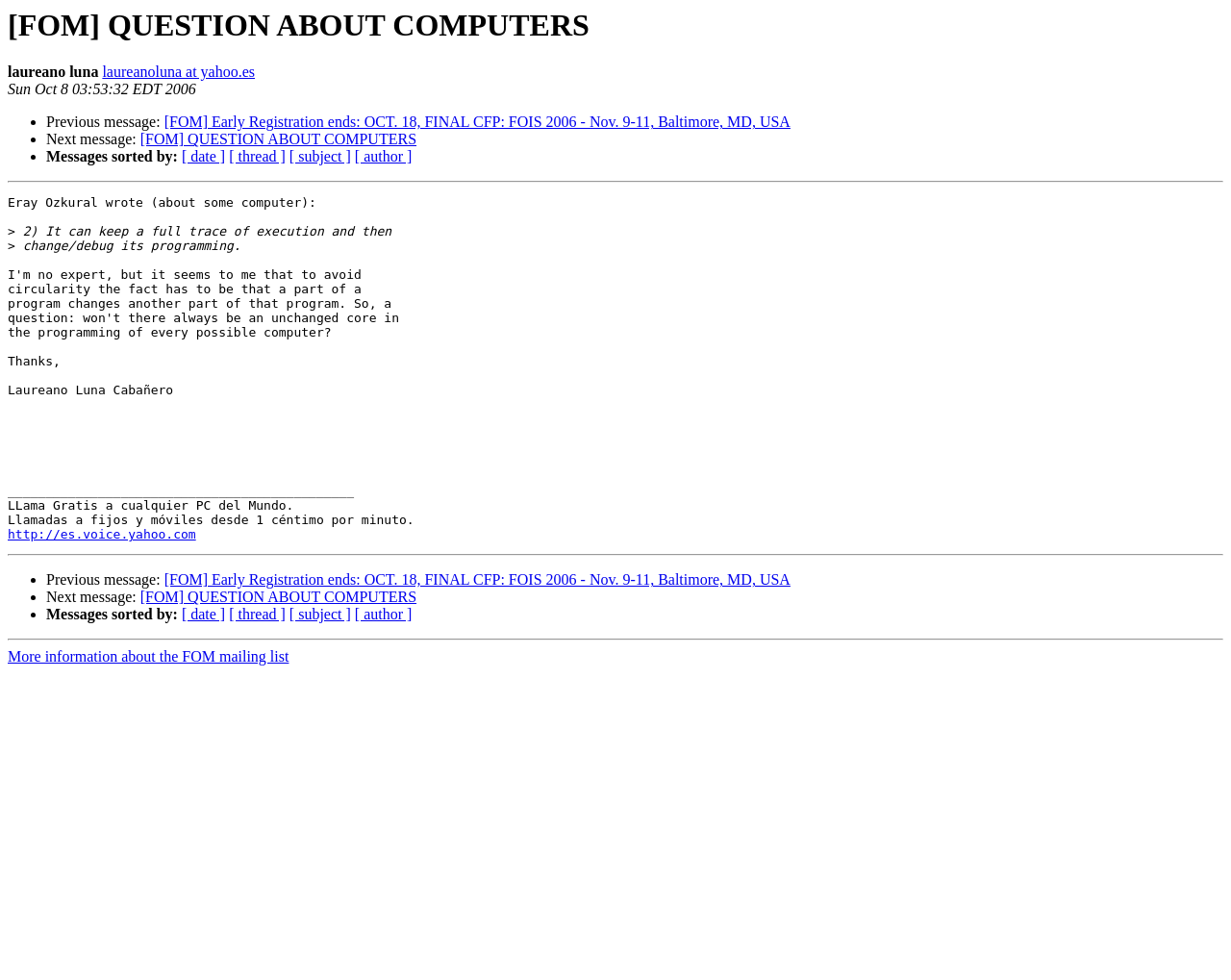How many links are there in the message?
Please answer the question with a single word or phrase, referencing the image.

2